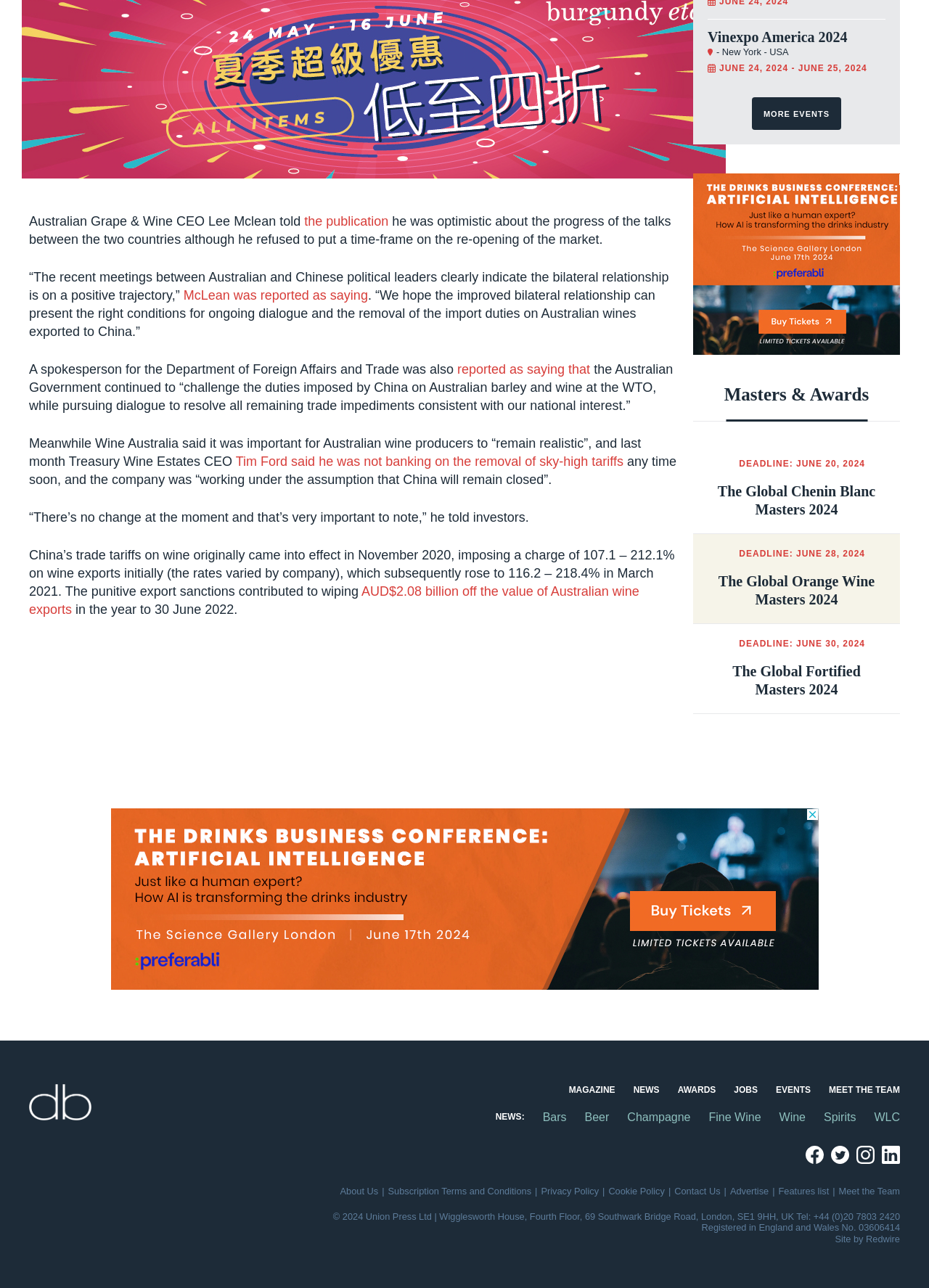Please provide a short answer using a single word or phrase for the question:
What is the topic of the article?

Australian wine exports